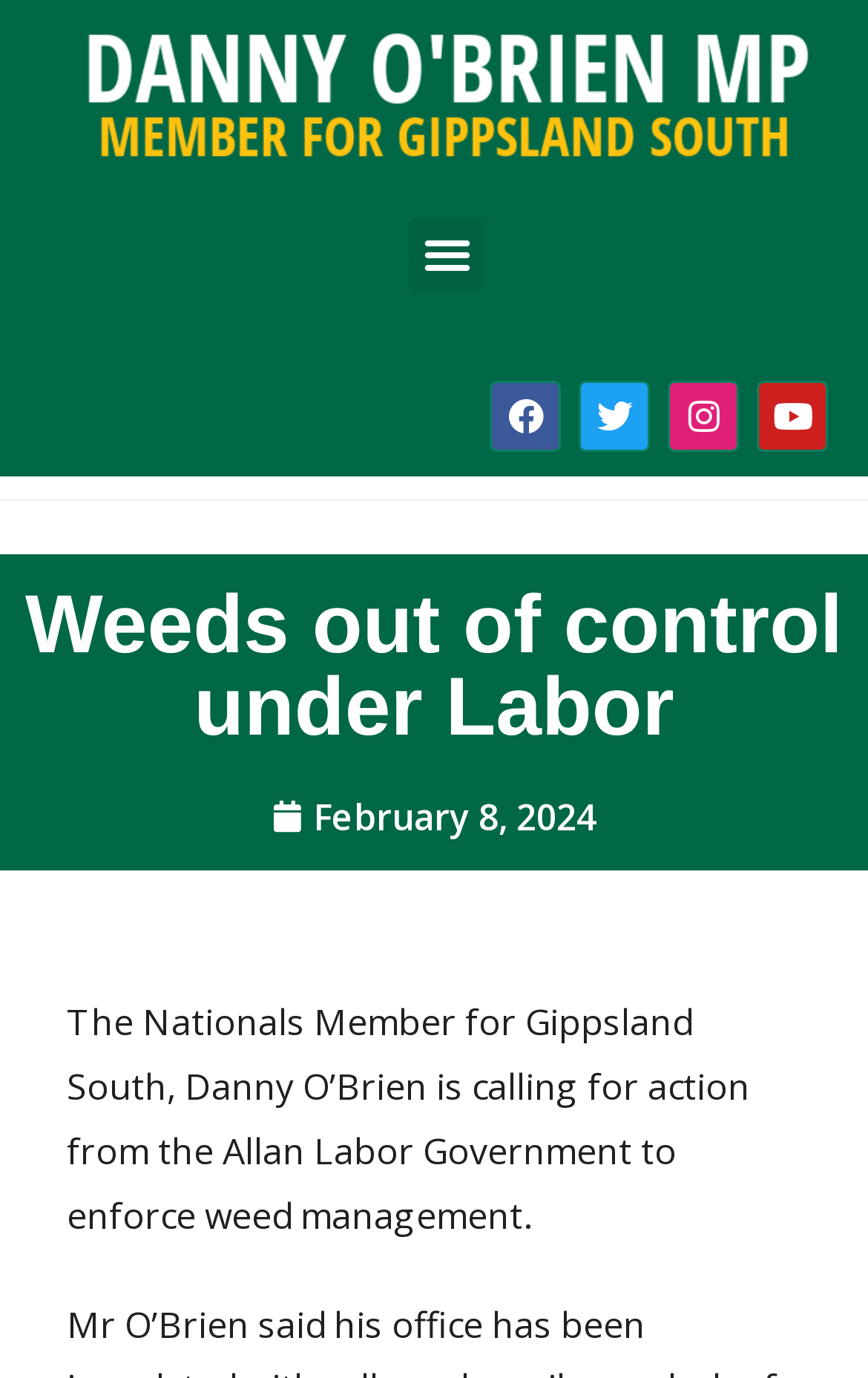How many social media links are available?
Provide a comprehensive and detailed answer to the question.

The social media links can be found at the top of the webpage, and they are Facebook, Twitter, Instagram, and Youtube. These links are represented by their respective icons and are located next to each other.